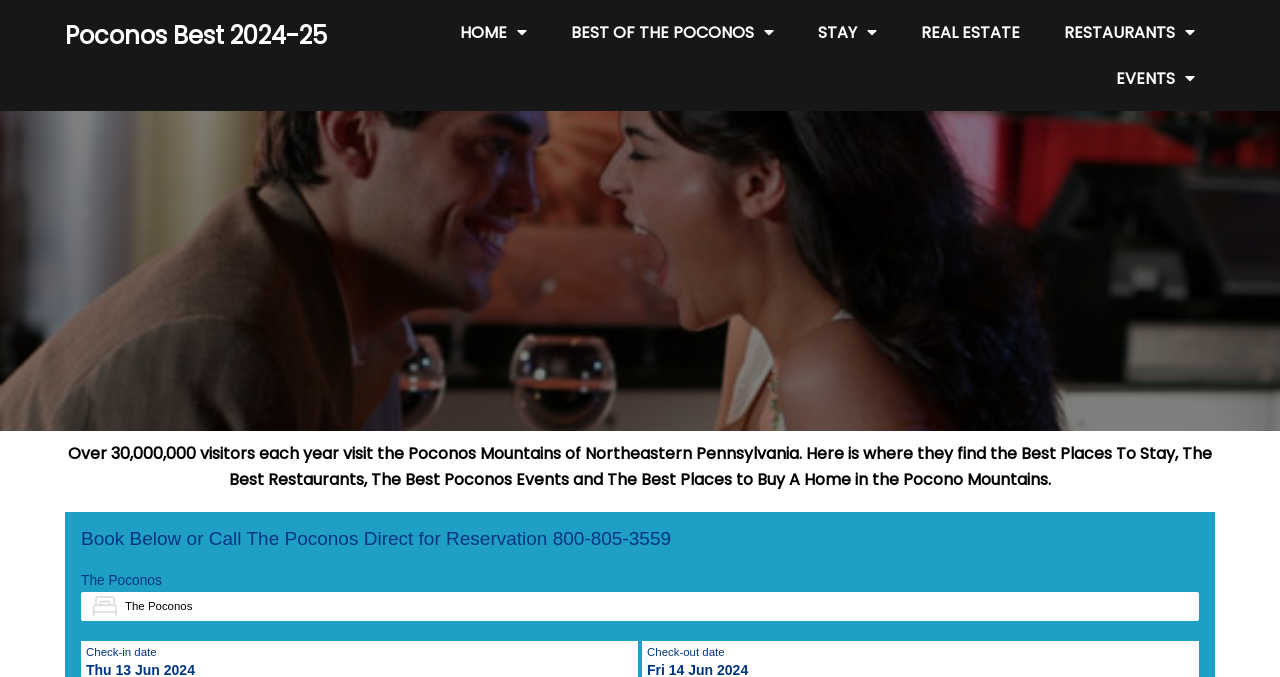Extract the bounding box coordinates for the described element: "Events". The coordinates should be represented as four float numbers between 0 and 1: [left, top, right, bottom].

[0.856, 0.082, 0.949, 0.149]